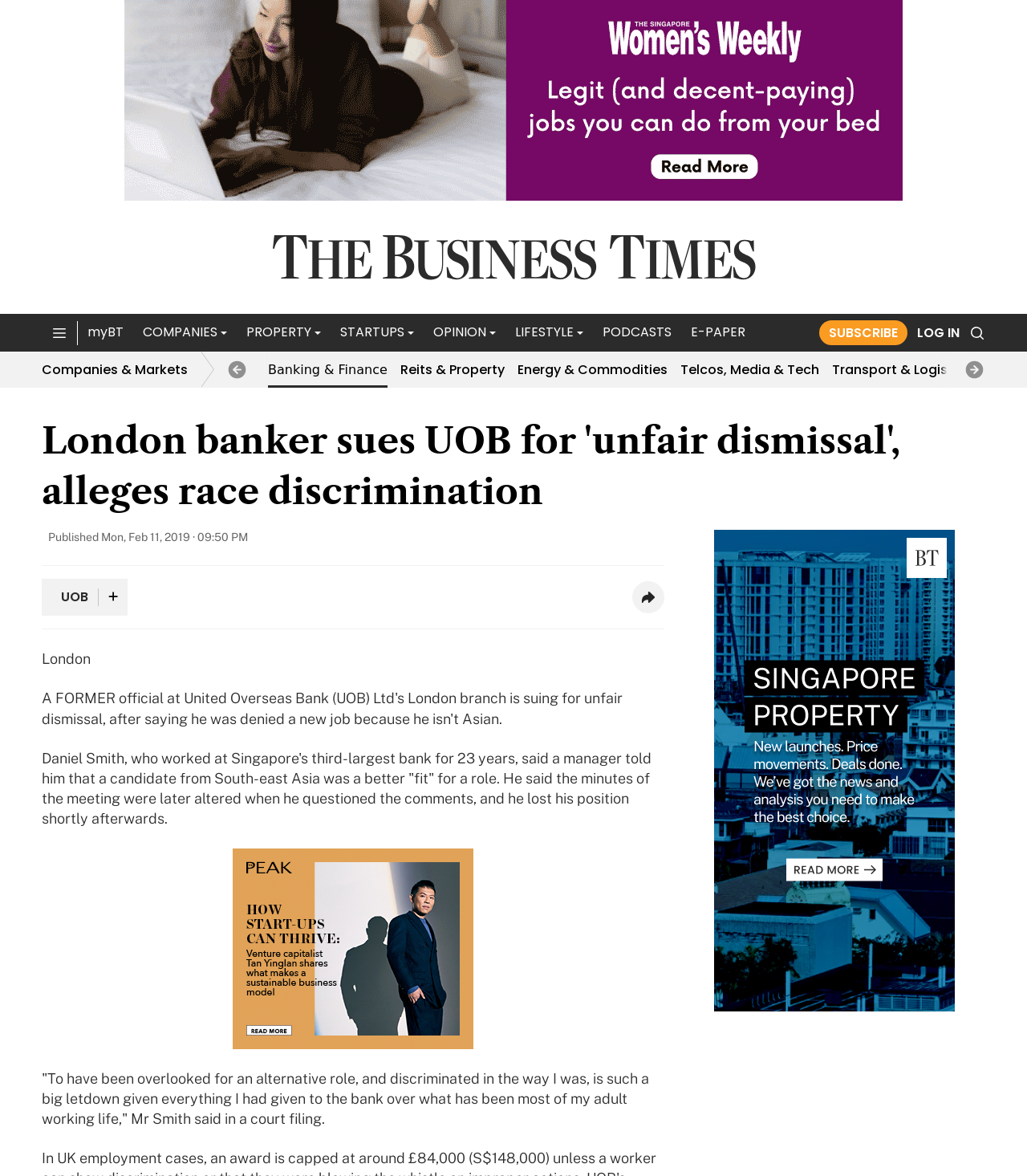Use a single word or phrase to answer the question:
What is the date of the current article?

Mon, Feb 11, 2019